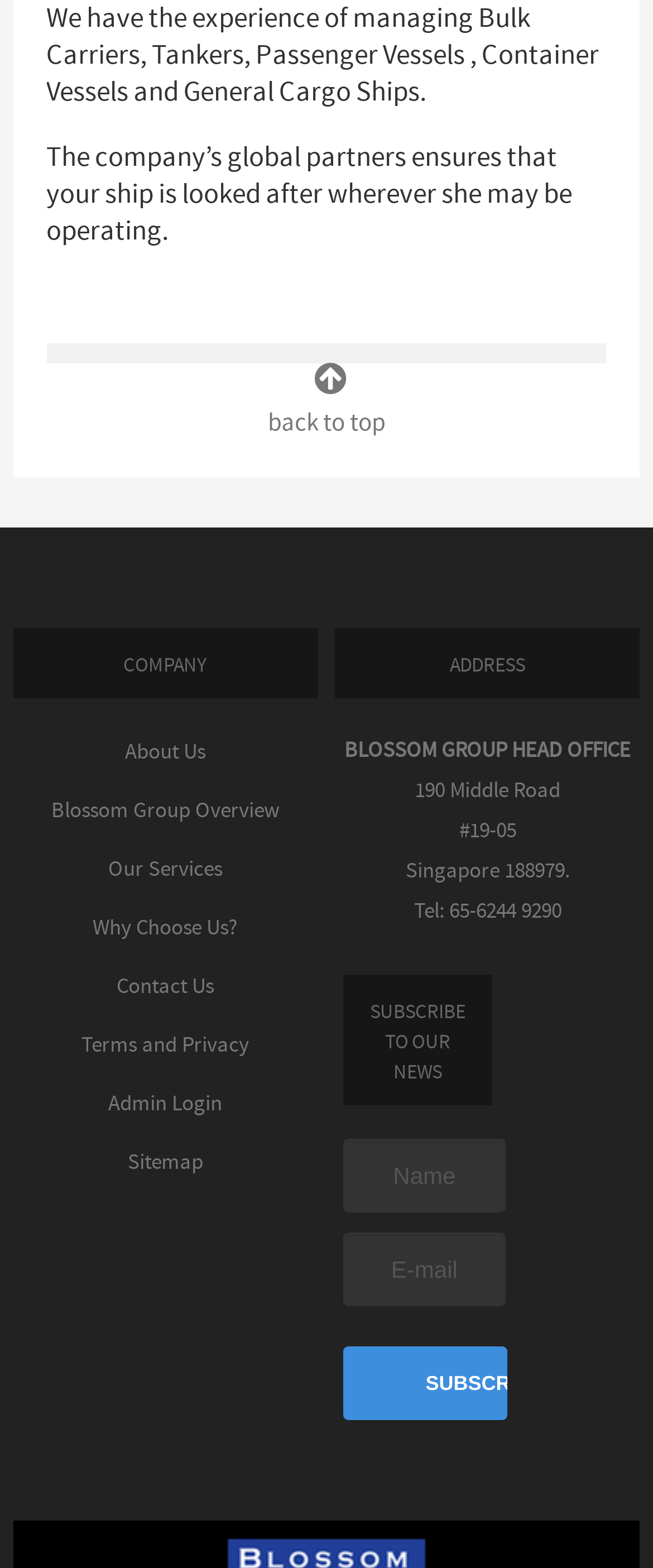Please identify the bounding box coordinates of the clickable area that will fulfill the following instruction: "Subscribe to the newsletter". The coordinates should be in the format of four float numbers between 0 and 1, i.e., [left, top, right, bottom].

[0.526, 0.858, 0.777, 0.905]